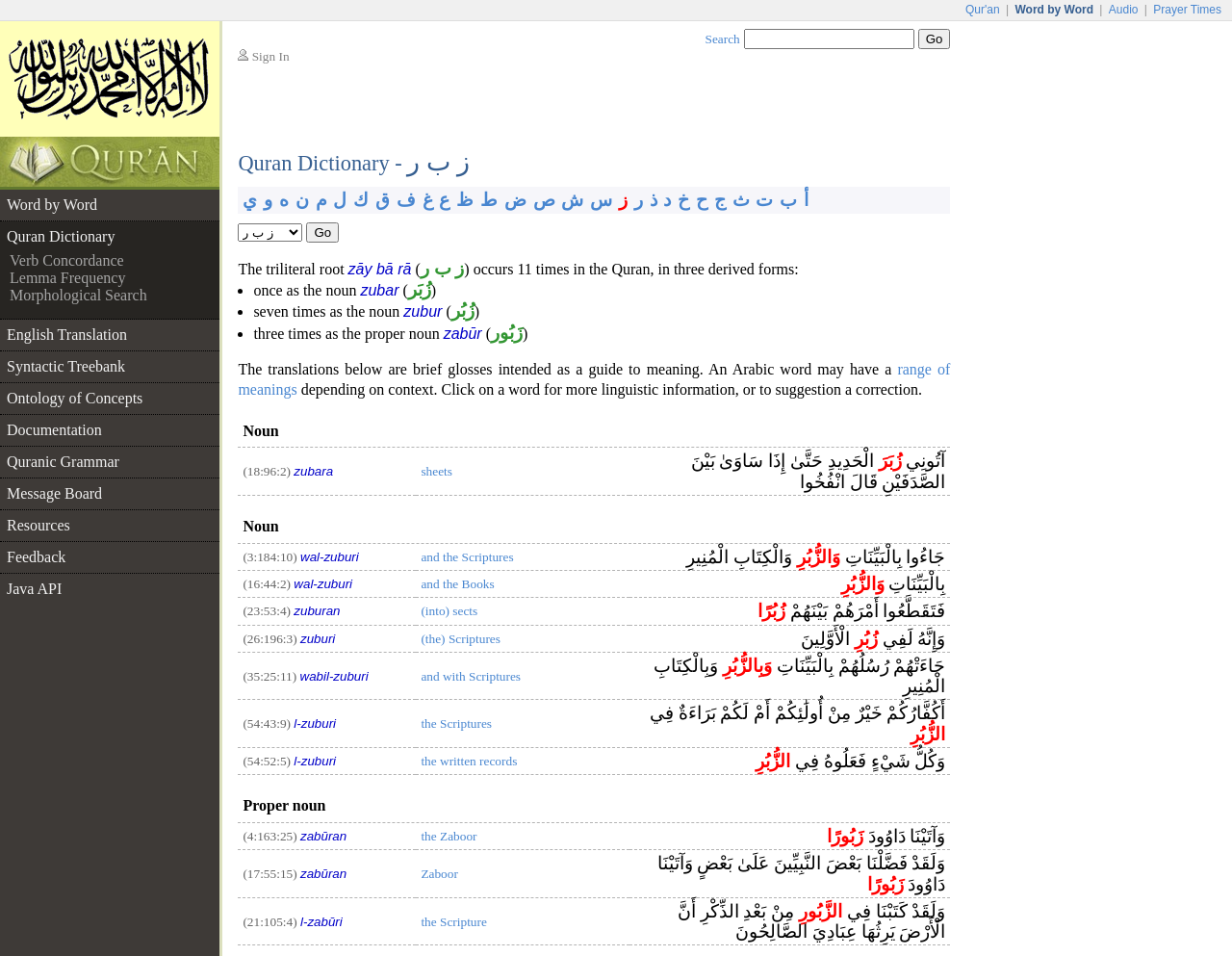What is the purpose of the search box?
Please provide a single word or phrase as your answer based on the image.

To search the Quran